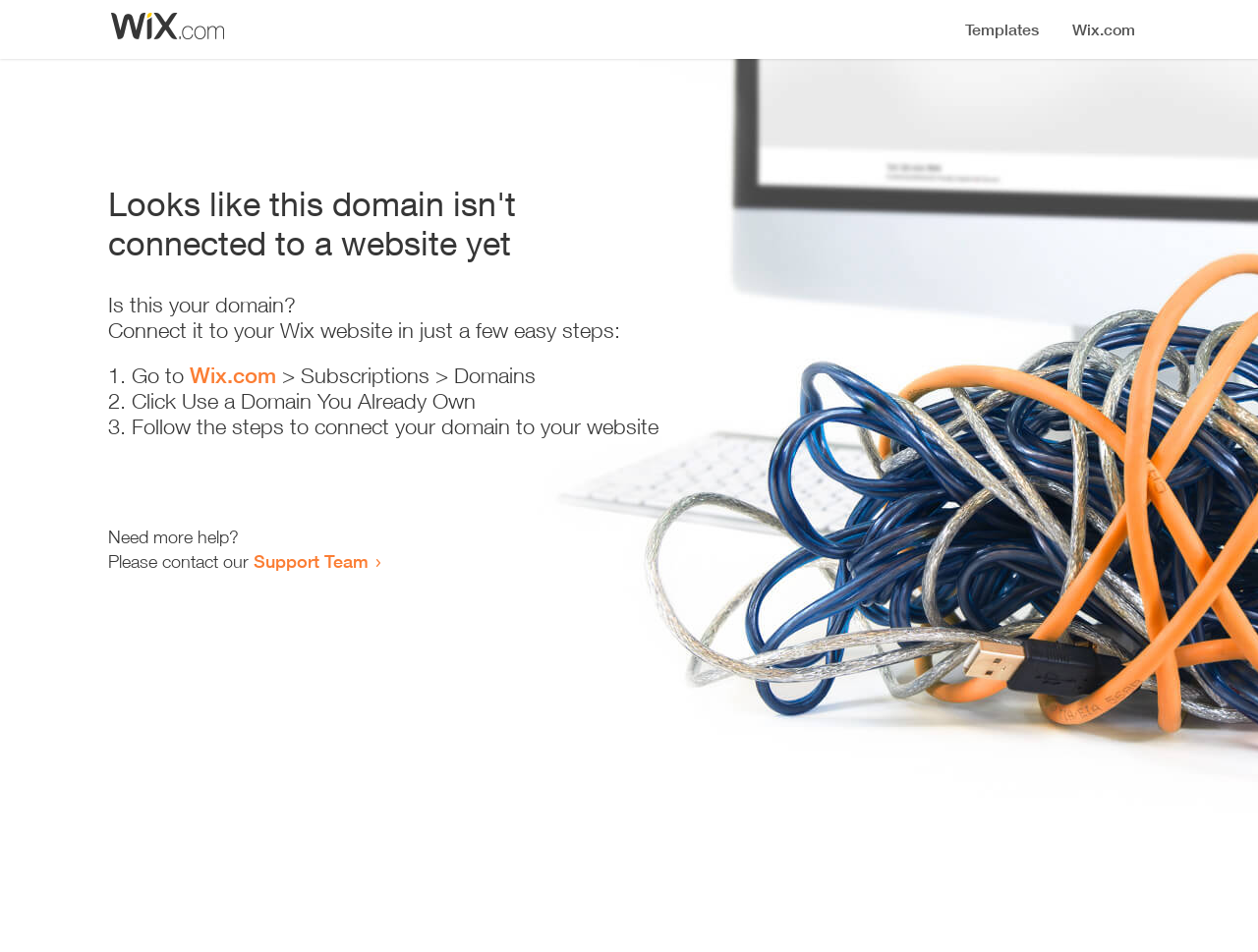How many steps are required to connect the domain?
Carefully analyze the image and provide a thorough answer to the question.

The webpage provides a list of steps to connect the domain, and there are three list markers ('1.', '2.', '3.') indicating that three steps are required.